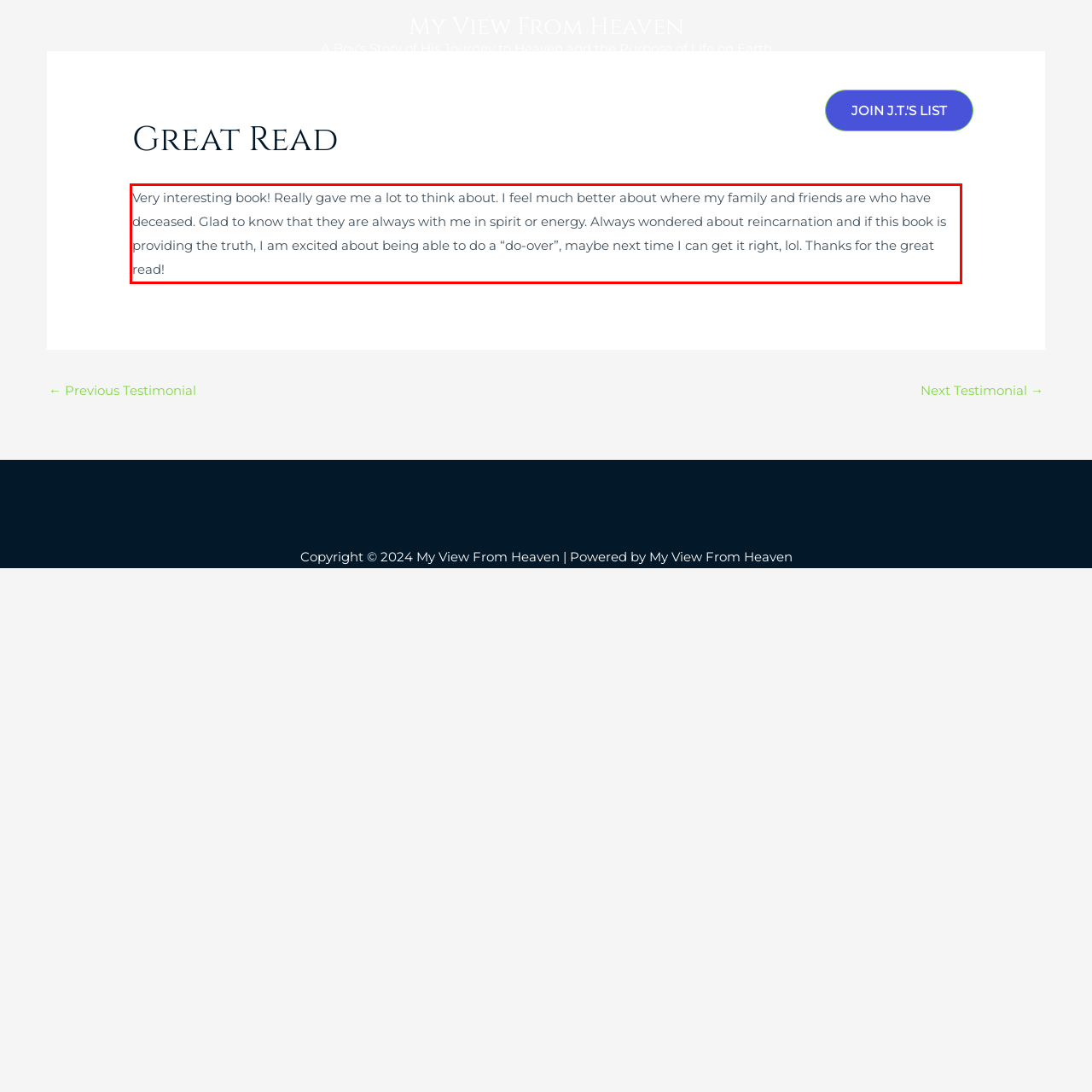Review the webpage screenshot provided, and perform OCR to extract the text from the red bounding box.

Very interesting book! Really gave me a lot to think about. I feel much better about where my family and friends are who have deceased. Glad to know that they are always with me in spirit or energy. Always wondered about reincarnation and if this book is providing the truth, I am excited about being able to do a “do-over”, maybe next time I can get it right, lol. Thanks for the great read!